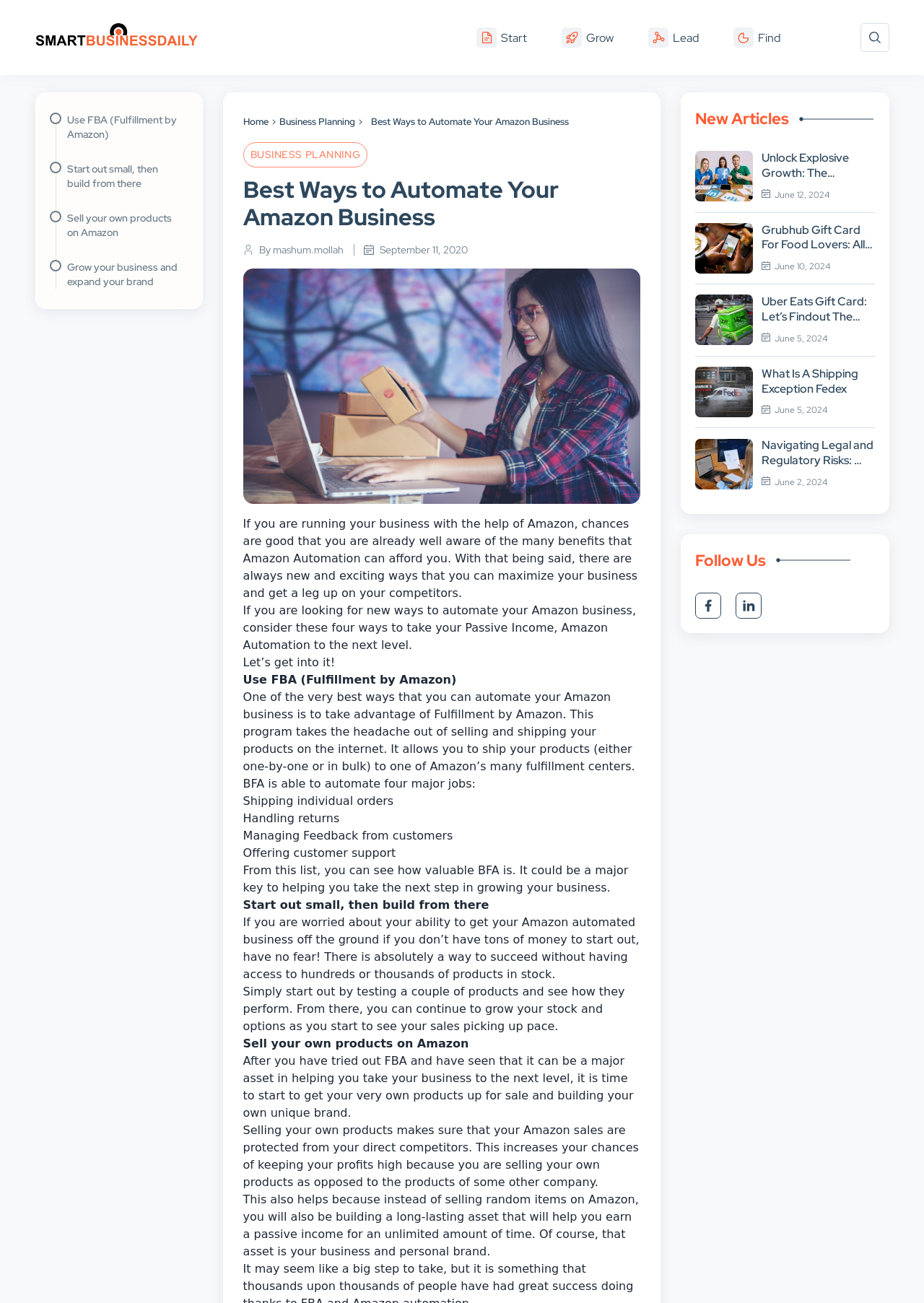Find the bounding box coordinates of the clickable area that will achieve the following instruction: "Learn more about 'Passive Income, Amazon Automation'".

[0.263, 0.477, 0.658, 0.501]